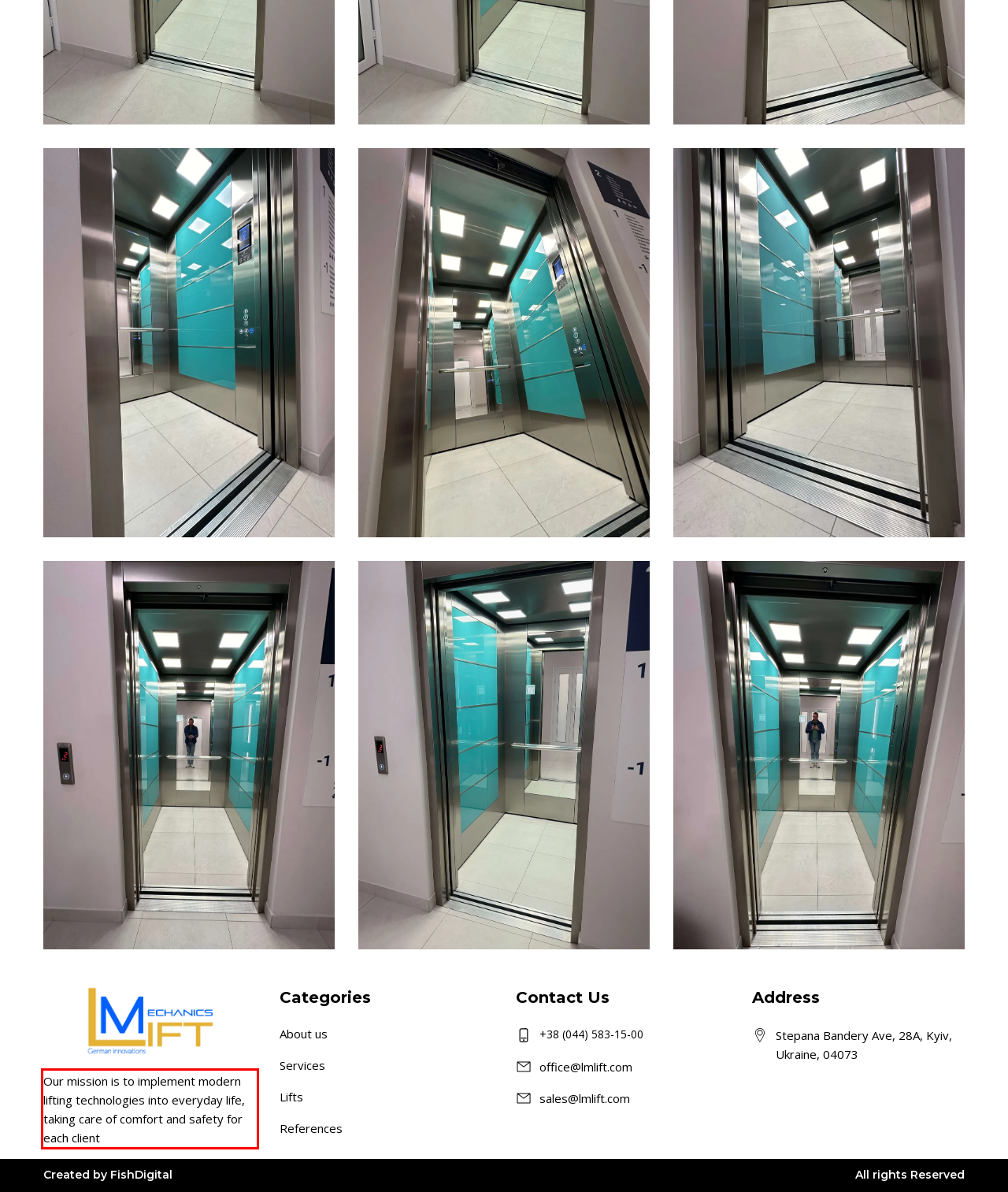Given a screenshot of a webpage, identify the red bounding box and perform OCR to recognize the text within that box.

Our mission is to implement modern lifting technologies into everyday life, taking care of comfort and safety for each client